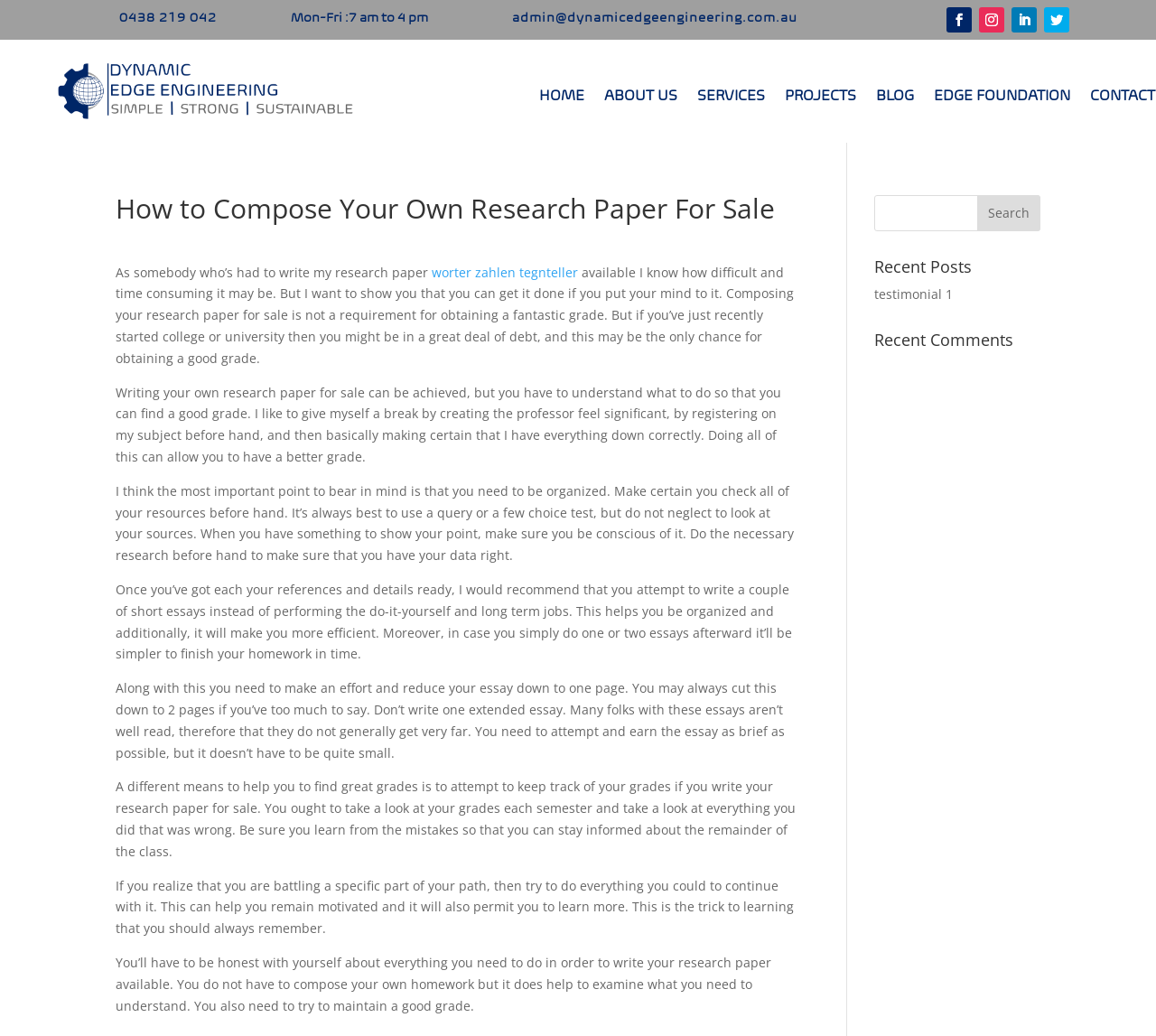Please find and report the primary heading text from the webpage.

How to Compose Your Own Research Paper For Sale